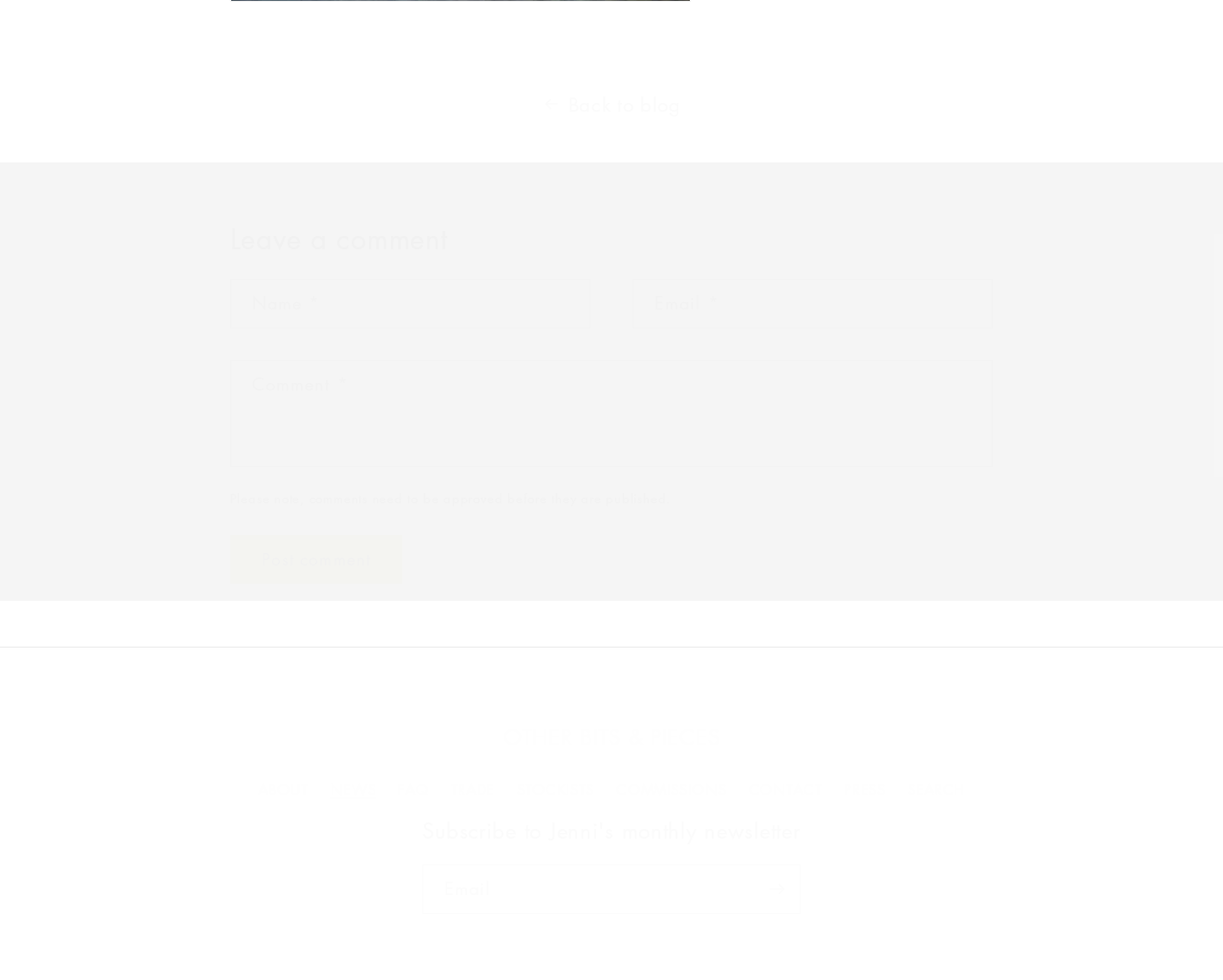Predict the bounding box coordinates of the area that should be clicked to accomplish the following instruction: "Leave a comment". The bounding box coordinates should consist of four float numbers between 0 and 1, i.e., [left, top, right, bottom].

[0.188, 0.226, 0.812, 0.261]